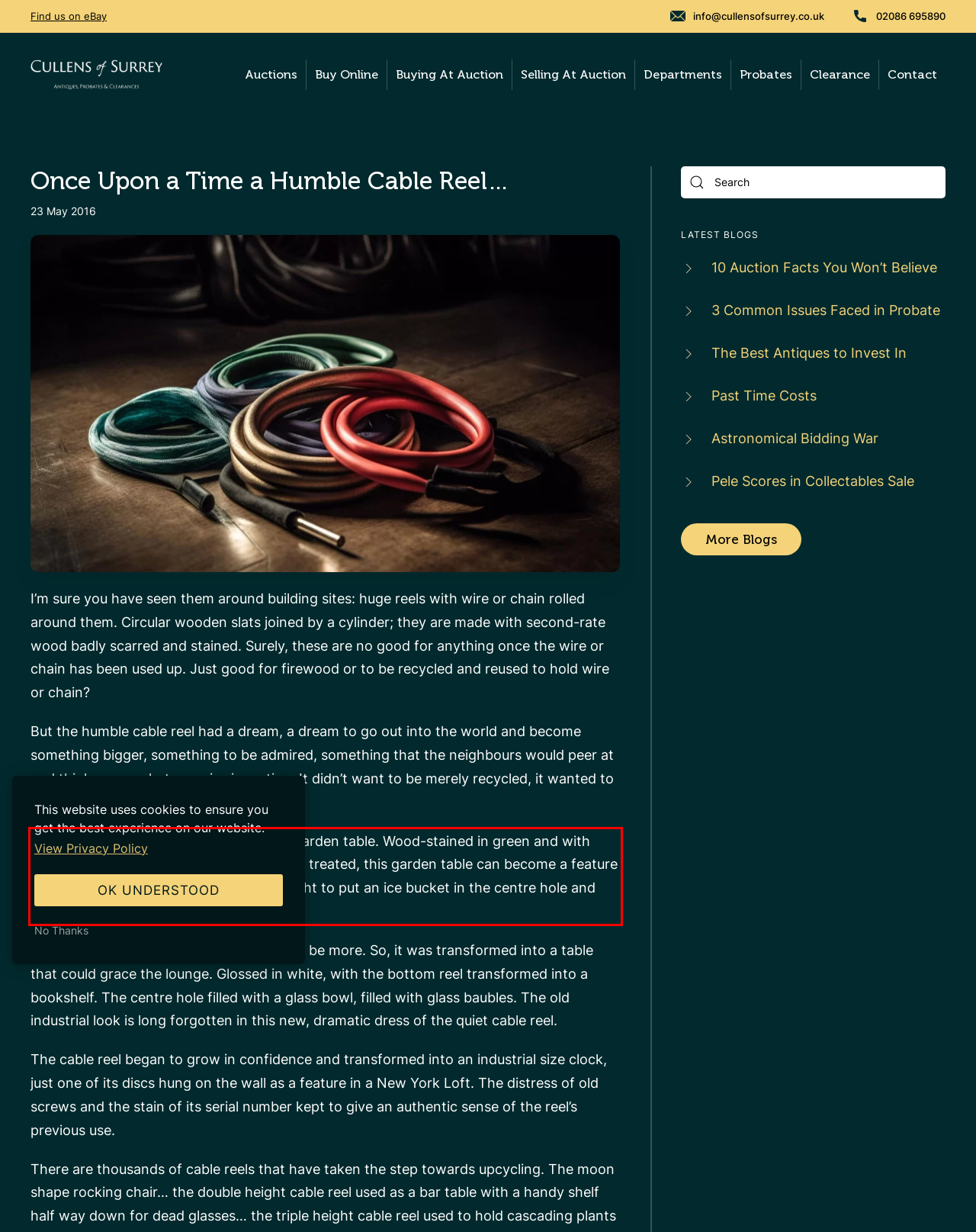You are given a screenshot with a red rectangle. Identify and extract the text within this red bounding box using OCR.

First, it set forth and transformed into a garden table. Wood-stained in green and with smaller reels used as stools. Once weather treated, this garden table can become a feature that will attract attention. Someone thought to put an ice bucket in the centre hole and now even the beers were cool.